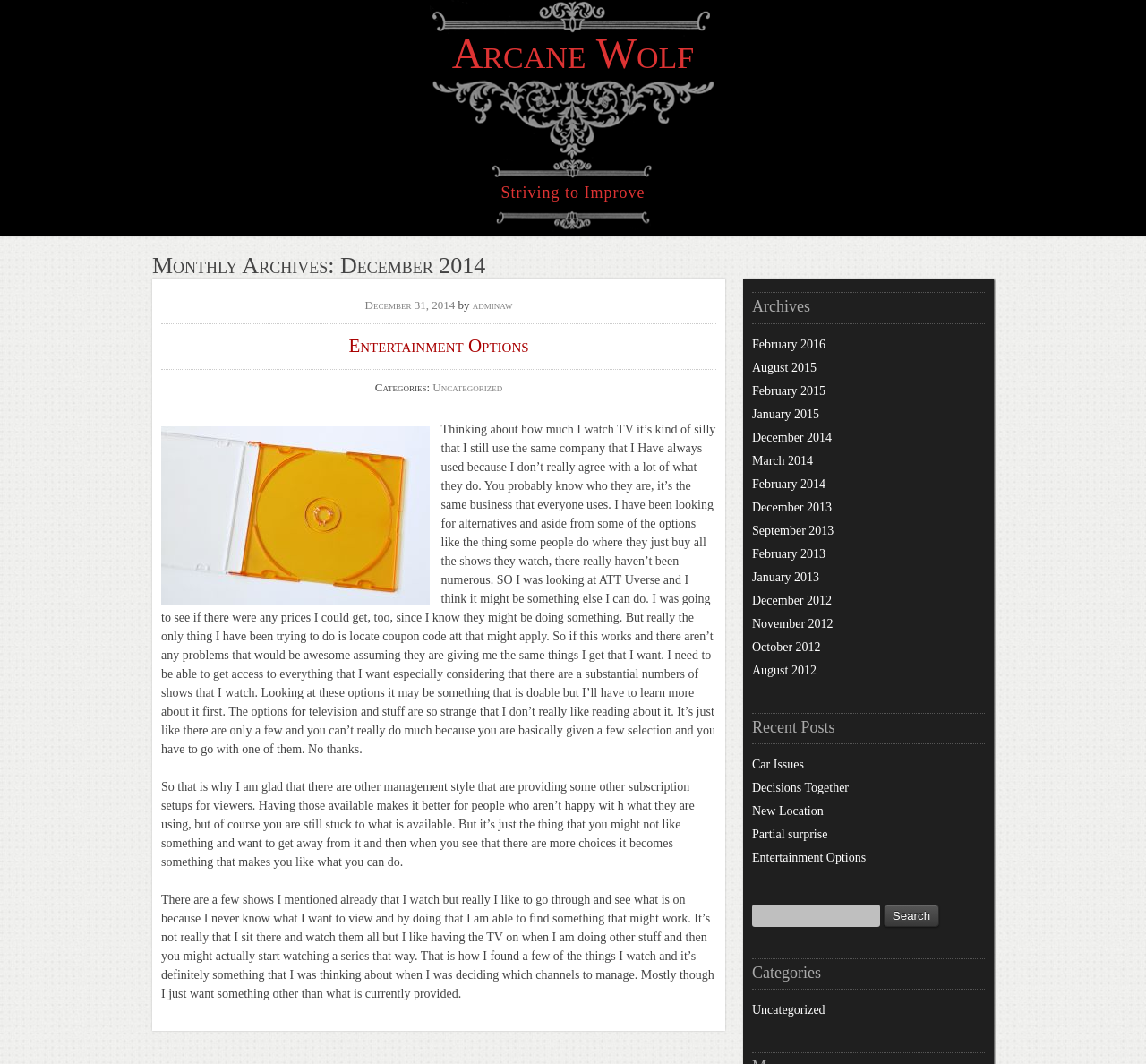Indicate the bounding box coordinates of the element that must be clicked to execute the instruction: "Read the article titled 'Entertainment Options'". The coordinates should be given as four float numbers between 0 and 1, i.e., [left, top, right, bottom].

[0.141, 0.304, 0.625, 0.348]